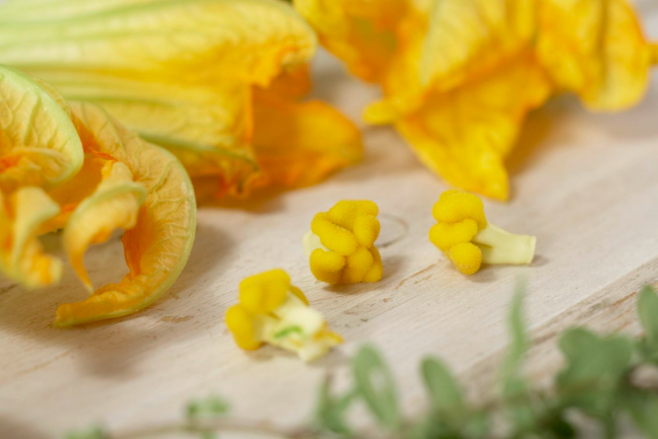Utilize the details in the image to thoroughly answer the following question: What is scattered among the blooms?

According to the caption, hints of fresh oregano leaves can be spotted among the blooms, adding a touch of greenery to the overall composition.